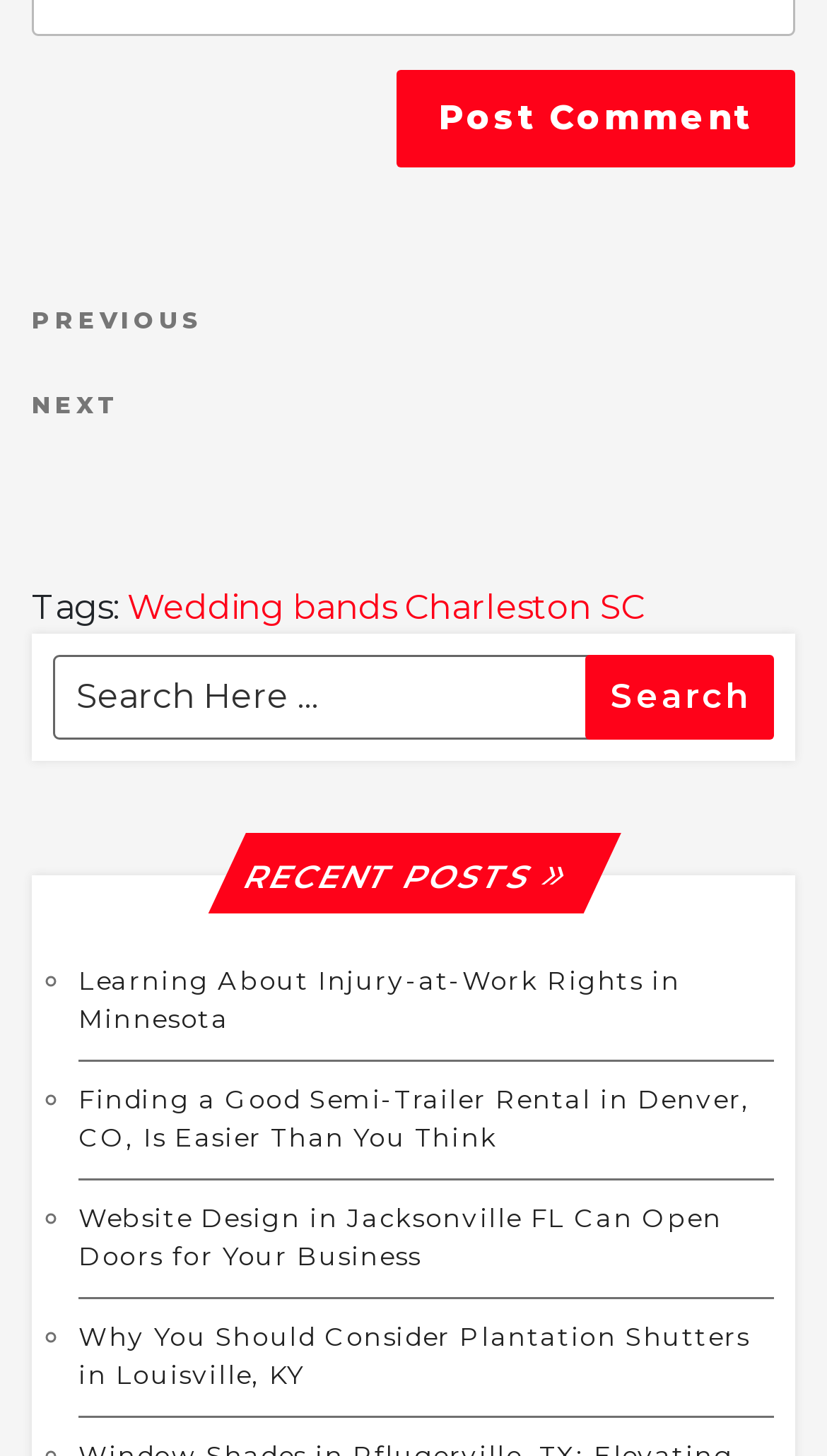Locate the bounding box coordinates of the clickable region to complete the following instruction: "Explore USP COLEMAN II Prison in Florida."

None